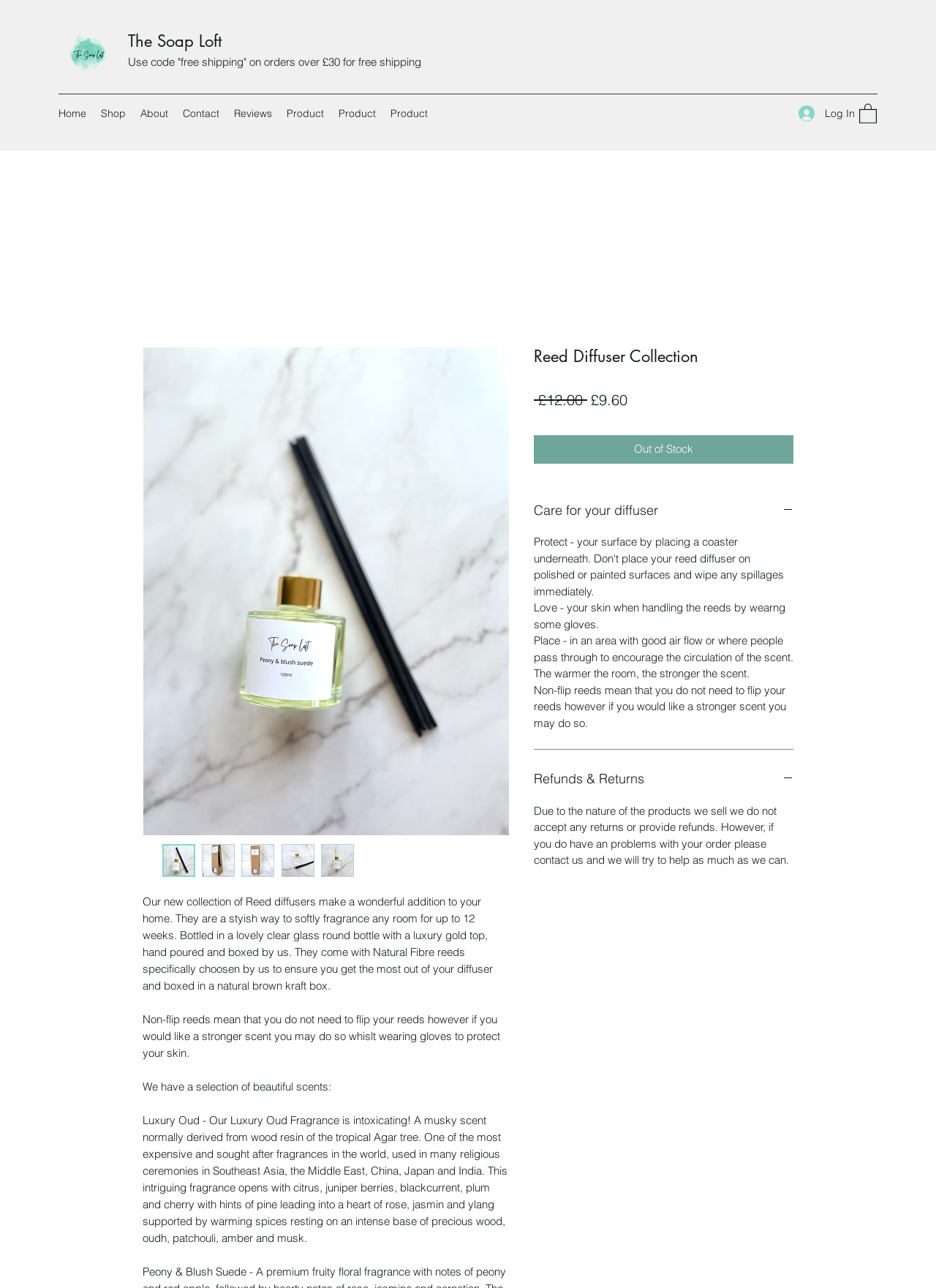Find the primary header on the webpage and provide its text.

Reed Diffuser Collection